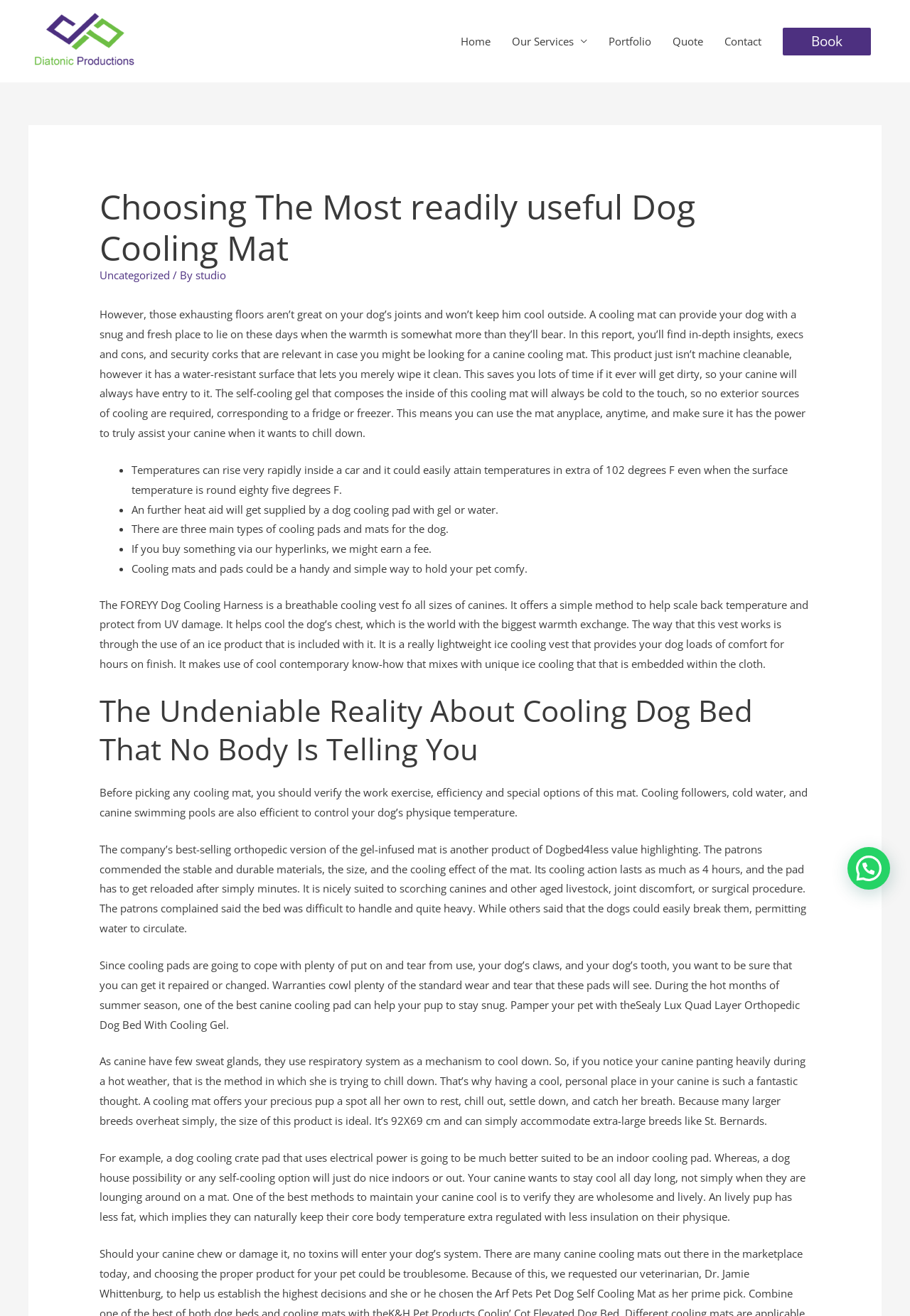Is the FOREYY Dog Cooling Harness suitable for all sizes of dogs?
Examine the image and give a concise answer in one word or a short phrase.

Yes